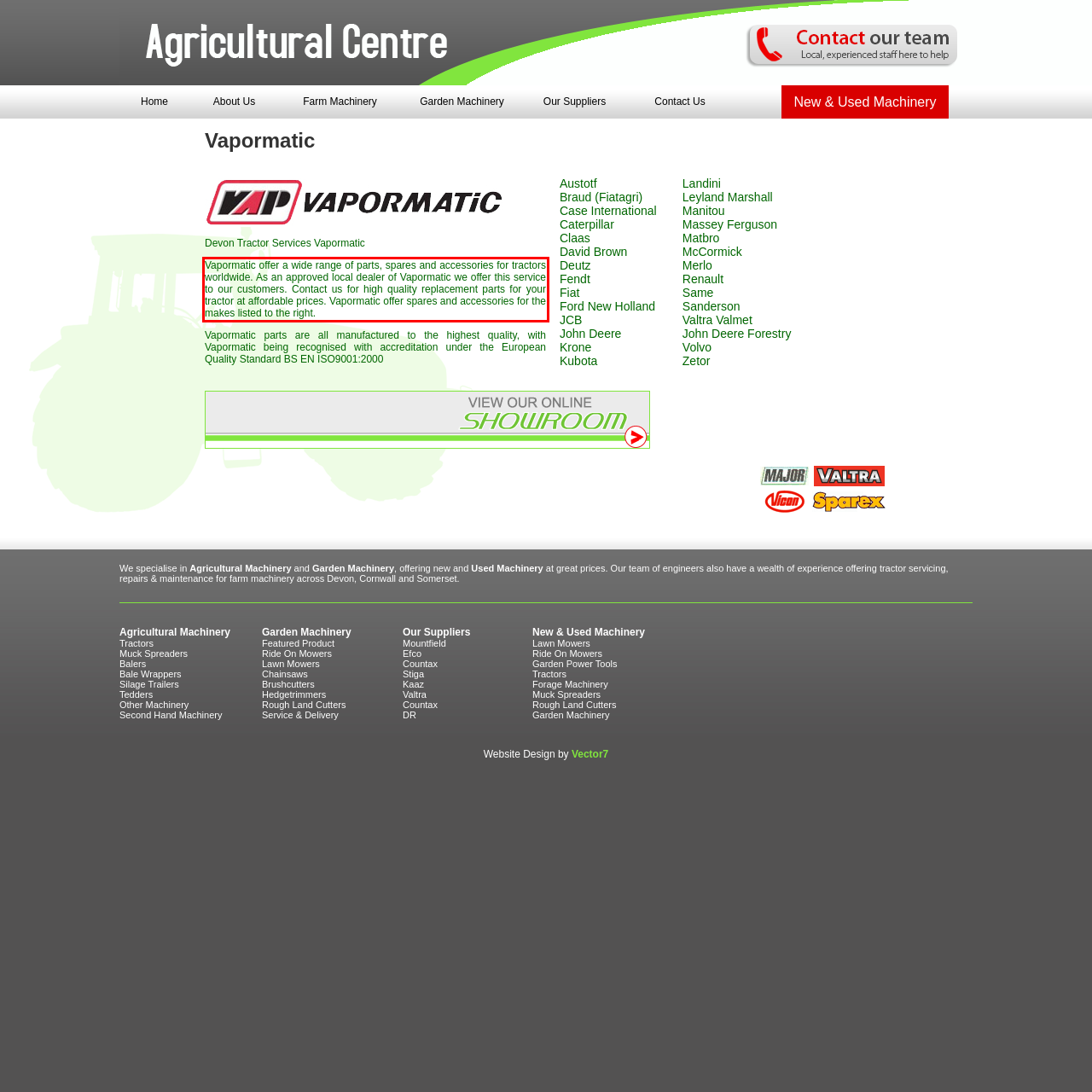Please identify and extract the text from the UI element that is surrounded by a red bounding box in the provided webpage screenshot.

Vapormatic offer a wide range of parts, spares and accessories for tractors worldwide. As an approved local dealer of Vapormatic we offer this service to our customers. Contact us for high quality replacement parts for your tractor at affordable prices. Vapormatic offer spares and accessories for the makes listed to the right.